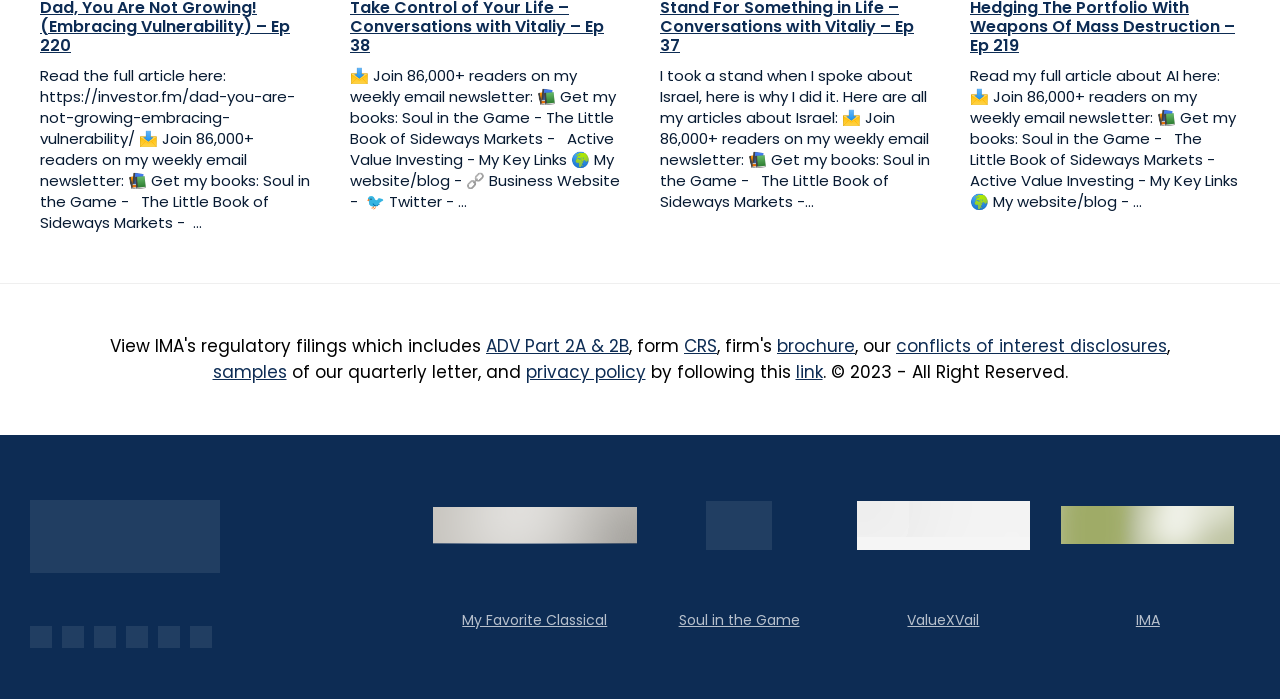Locate the bounding box coordinates of the area you need to click to fulfill this instruction: 'Click the link to read the full article'. The coordinates must be in the form of four float numbers ranging from 0 to 1: [left, top, right, bottom].

[0.031, 0.093, 0.242, 0.334]